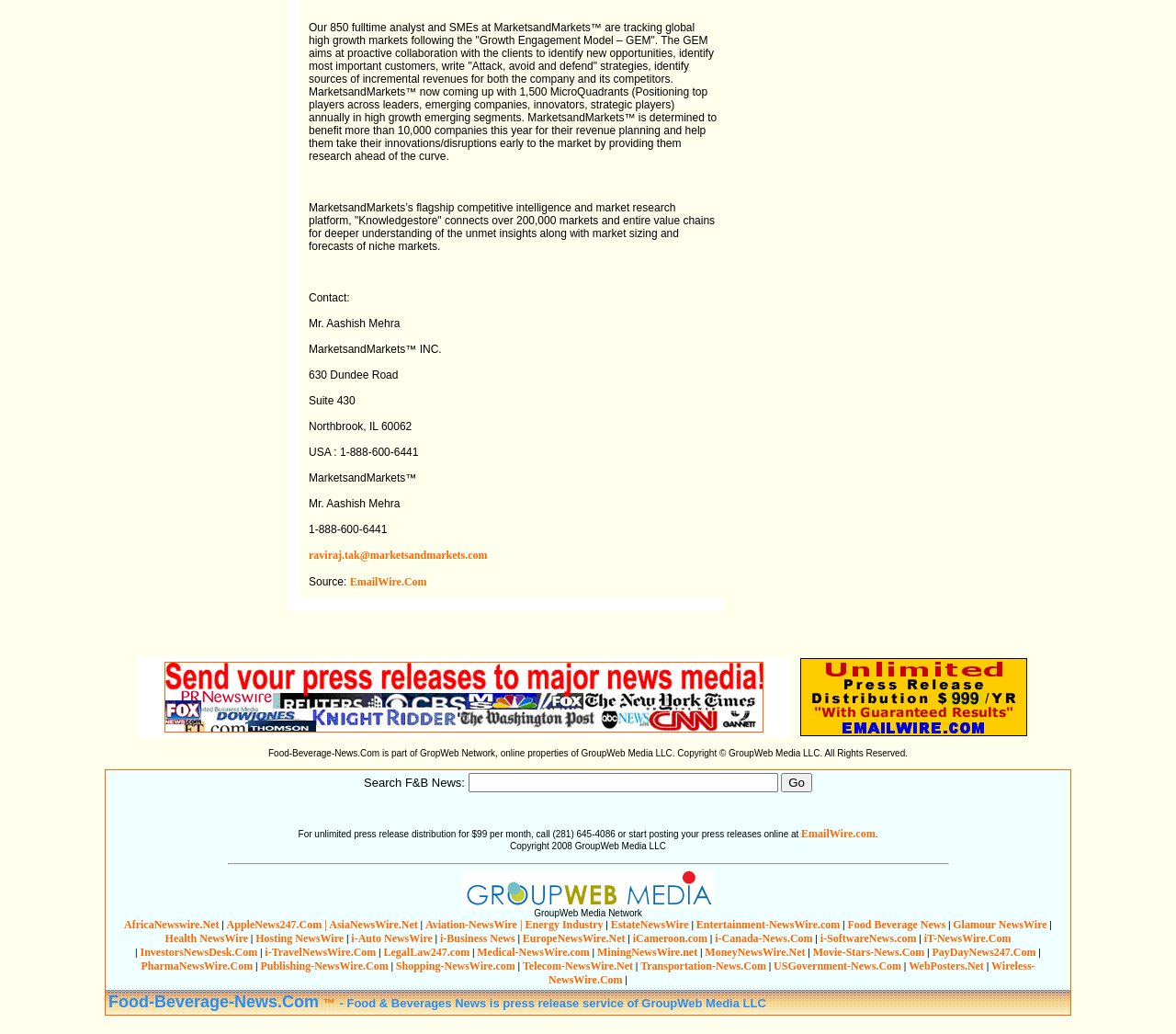Refer to the image and provide an in-depth answer to the question:
What is the purpose of the search box?

The search box is provided to search for news related to Food and Beverage, allowing users to search for specific topics or keywords within the Food and Beverage news category.